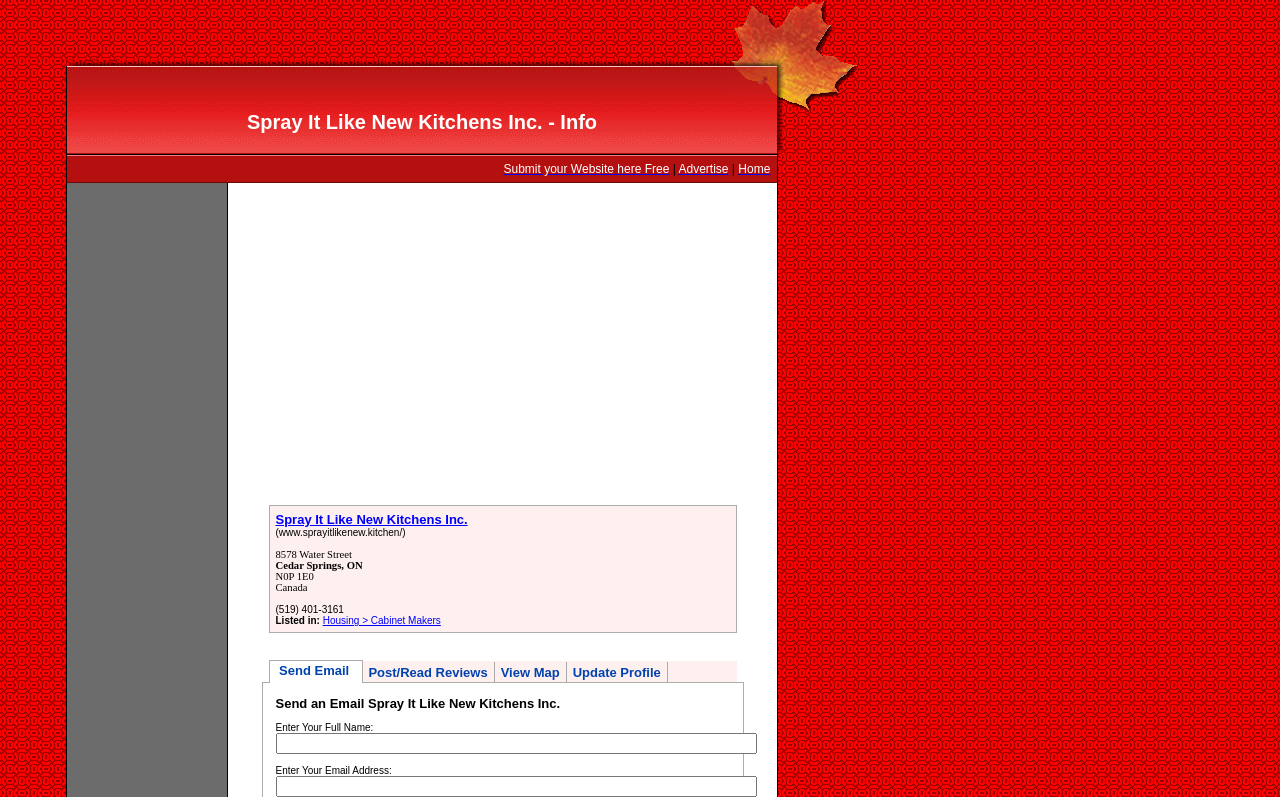Offer an extensive depiction of the webpage and its key elements.

This webpage is about Spray It Like New Kitchens Inc., a company located in Cedar Springs, Ontario, Canada. At the top of the page, there is a table with four cells, three of which are empty, and one containing the company's name and a small image. Below this table, there is another table with three cells, containing links to submit a website, advertise, and go home.

On the left side of the page, there is a section with the company's information, including its address, phone number, and a link to its website. This section also lists the company's category as Housing > Cabinet Makers. Below this section, there are four links: Send Email, Post/Read Reviews, View Map, and Update Profile.

On the right side of the page, there are two advertisements, one above the other. The top advertisement is smaller and takes up about a quarter of the page's height, while the bottom advertisement is larger and takes up about half of the page's height.

At the bottom of the page, there is a form with two text boxes, one for entering an email address and another for an unknown purpose. The form also has a label "Enter Your Email Address:" above the first text box.